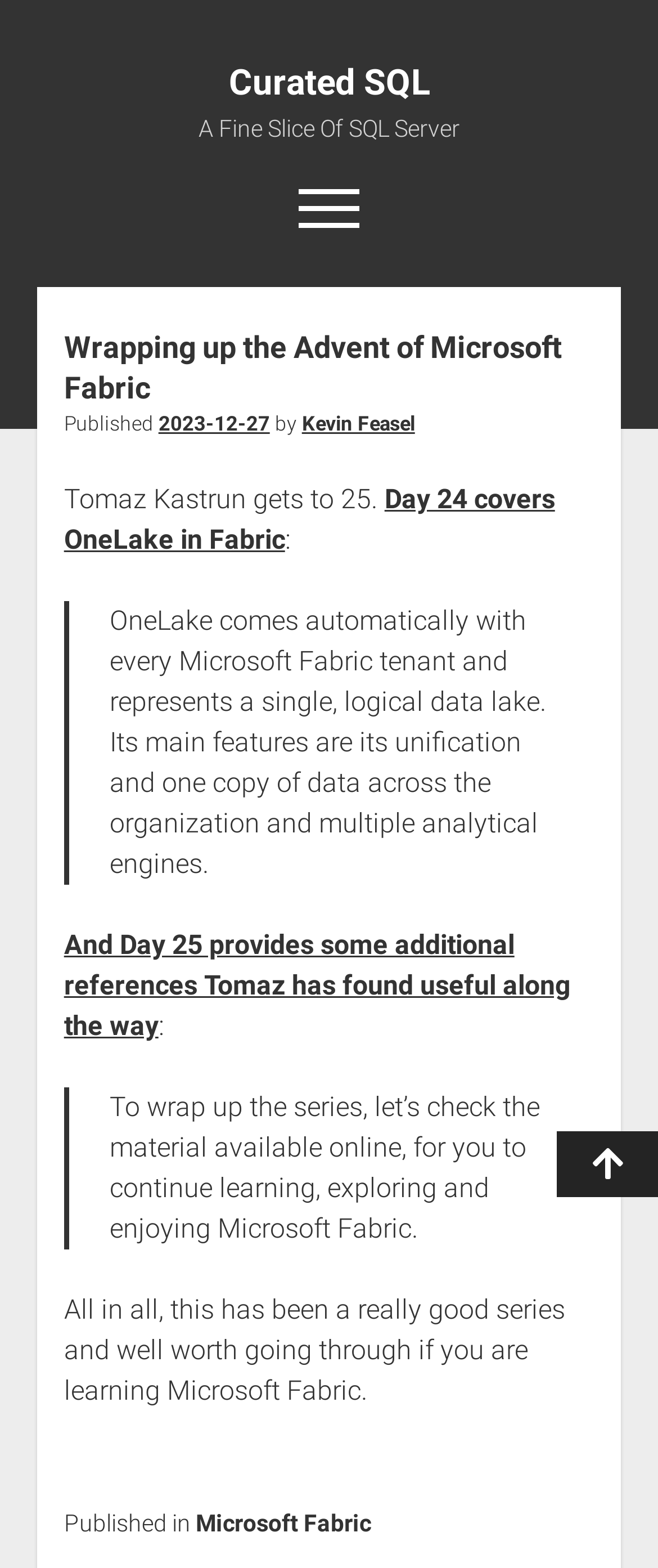Determine the bounding box coordinates of the clickable element necessary to fulfill the instruction: "Search for something". Provide the coordinates as four float numbers within the 0 to 1 range, i.e., [left, top, right, bottom].

[0.862, 0.194, 0.96, 0.24]